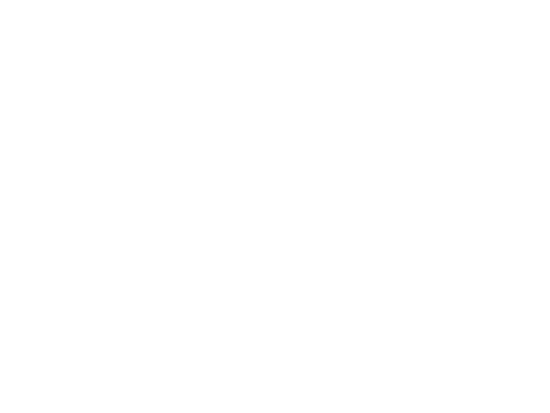What is the condition of the catalogue?
Please provide a single word or phrase as your answer based on the image.

Fair to good